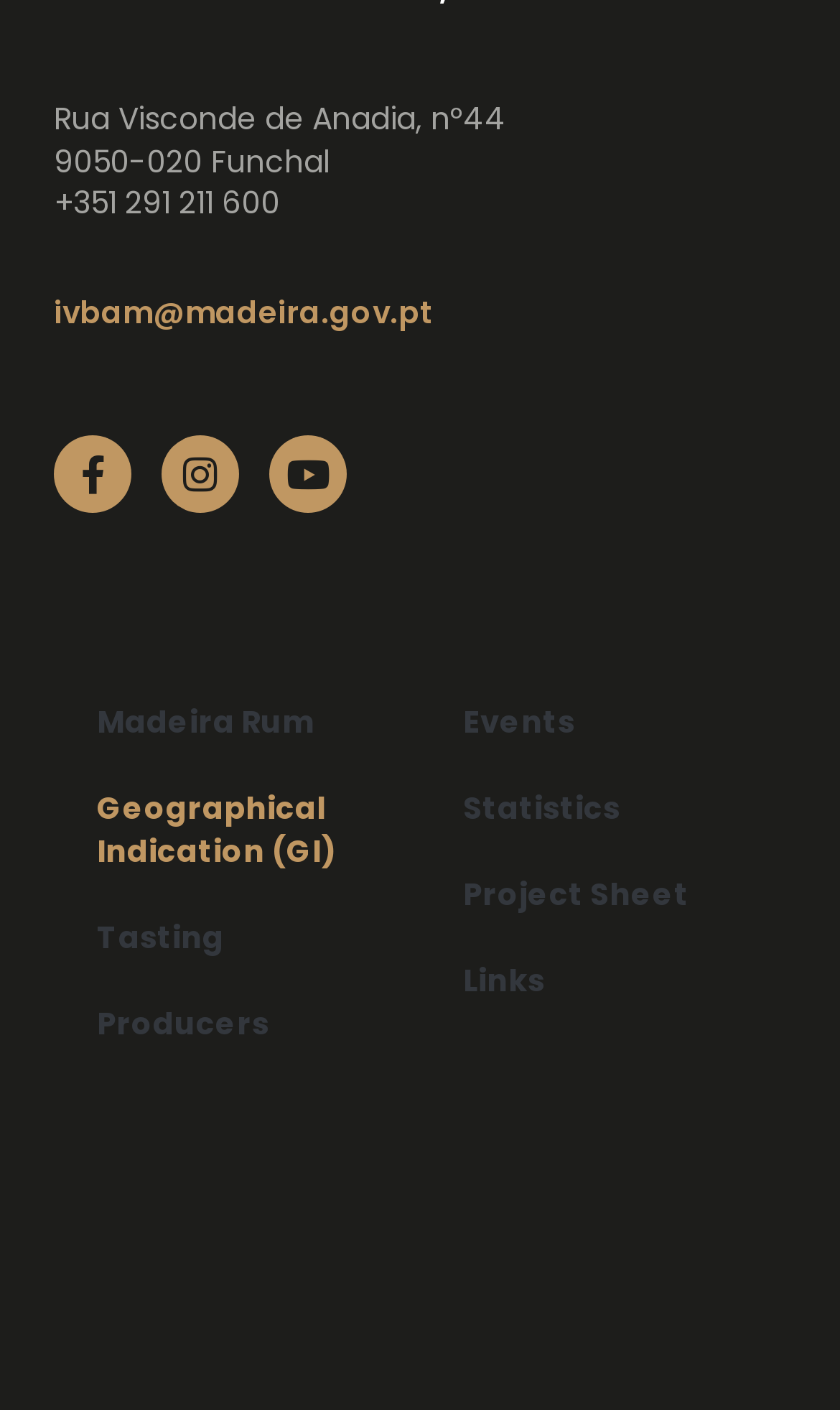Kindly determine the bounding box coordinates of the area that needs to be clicked to fulfill this instruction: "watch Youtube channel".

[0.321, 0.309, 0.413, 0.364]